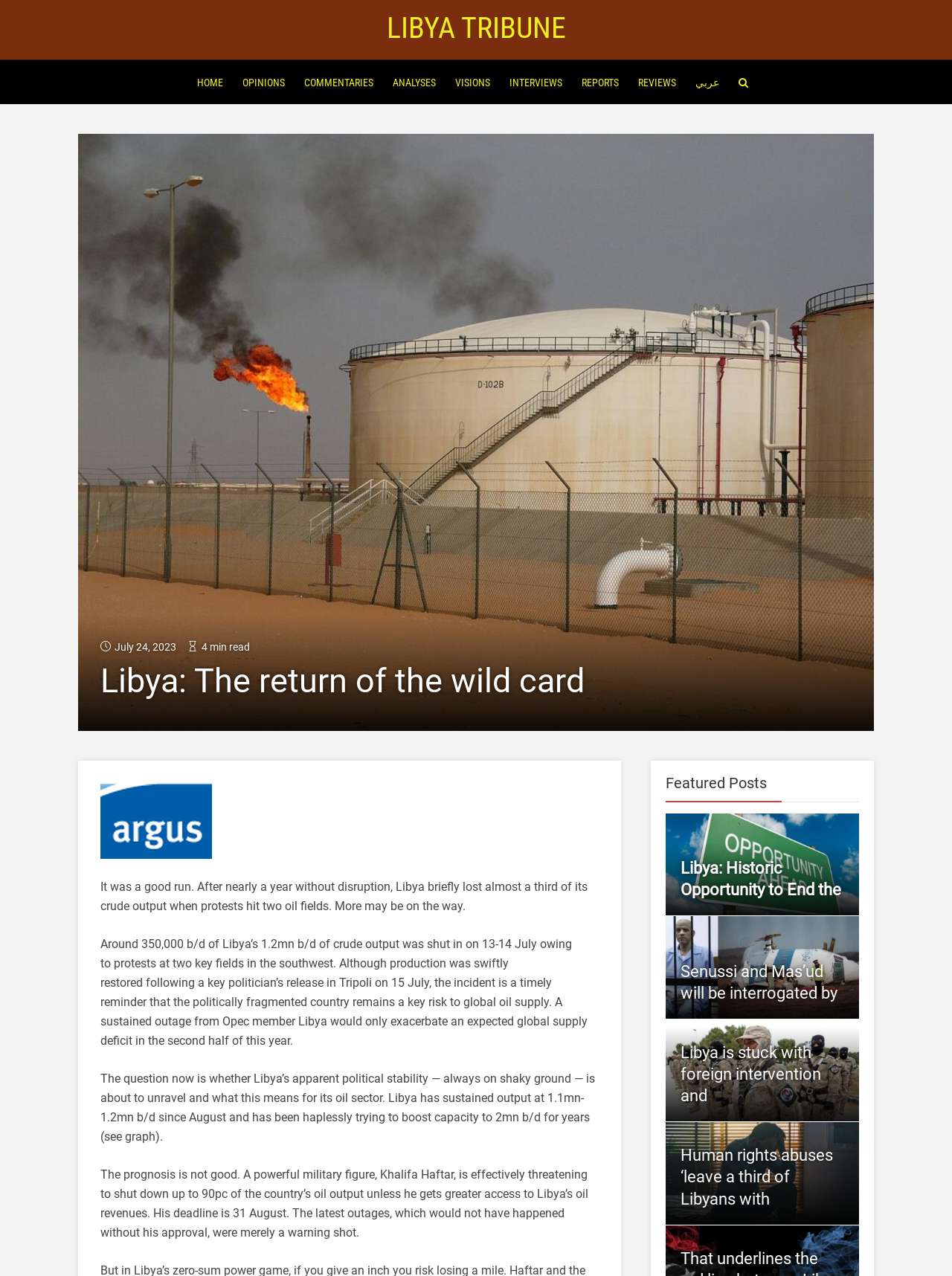What is the deadline set by Khalifa Haftar?
Could you please answer the question thoroughly and with as much detail as possible?

I found the answer by reading the static text element that mentions 'His deadline is 31 August.' This text provides the information about the deadline set by Khalifa Haftar.